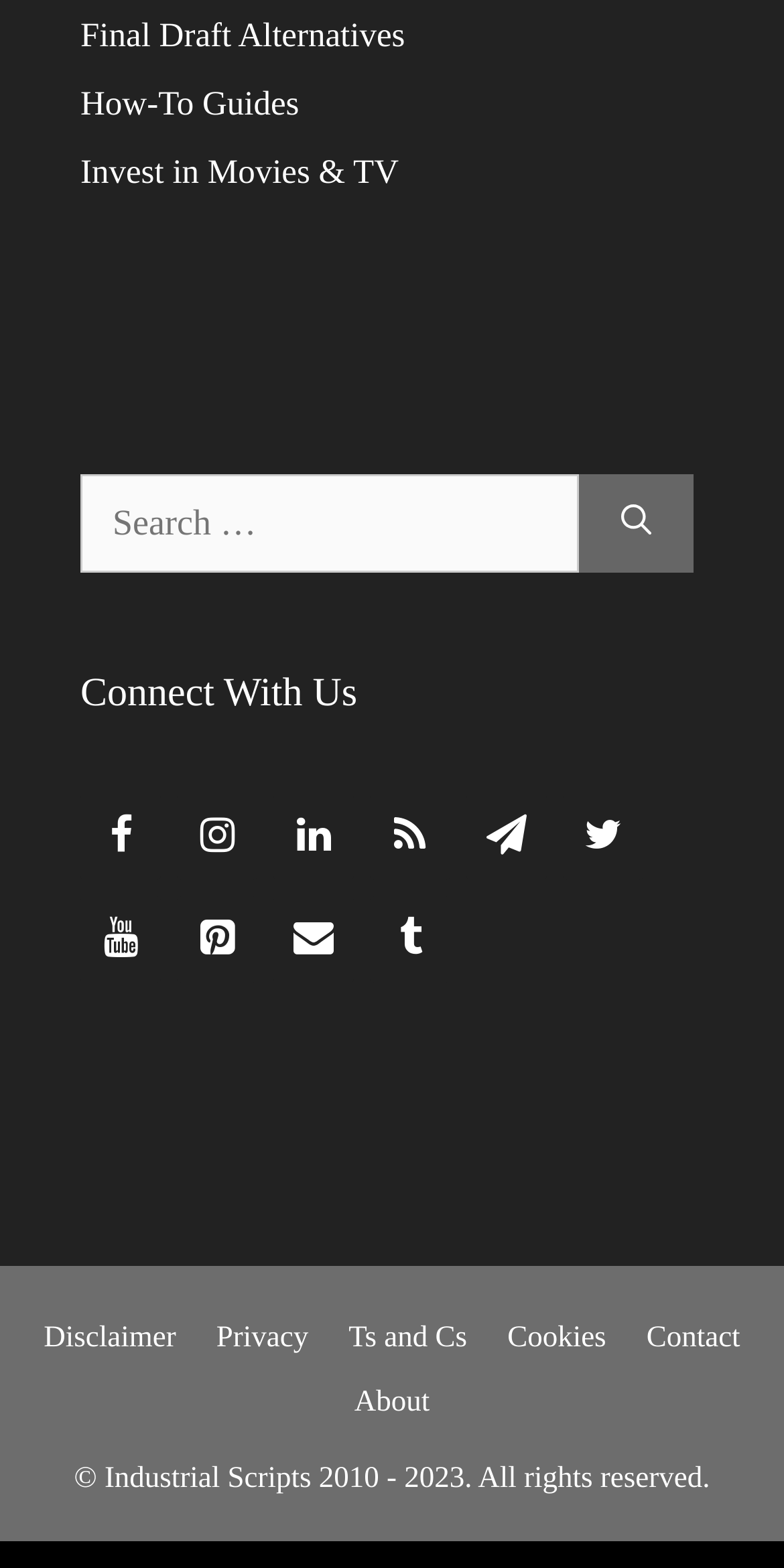Locate the bounding box coordinates of the area that needs to be clicked to fulfill the following instruction: "Read Disclaimer". The coordinates should be in the format of four float numbers between 0 and 1, namely [left, top, right, bottom].

[0.056, 0.843, 0.225, 0.863]